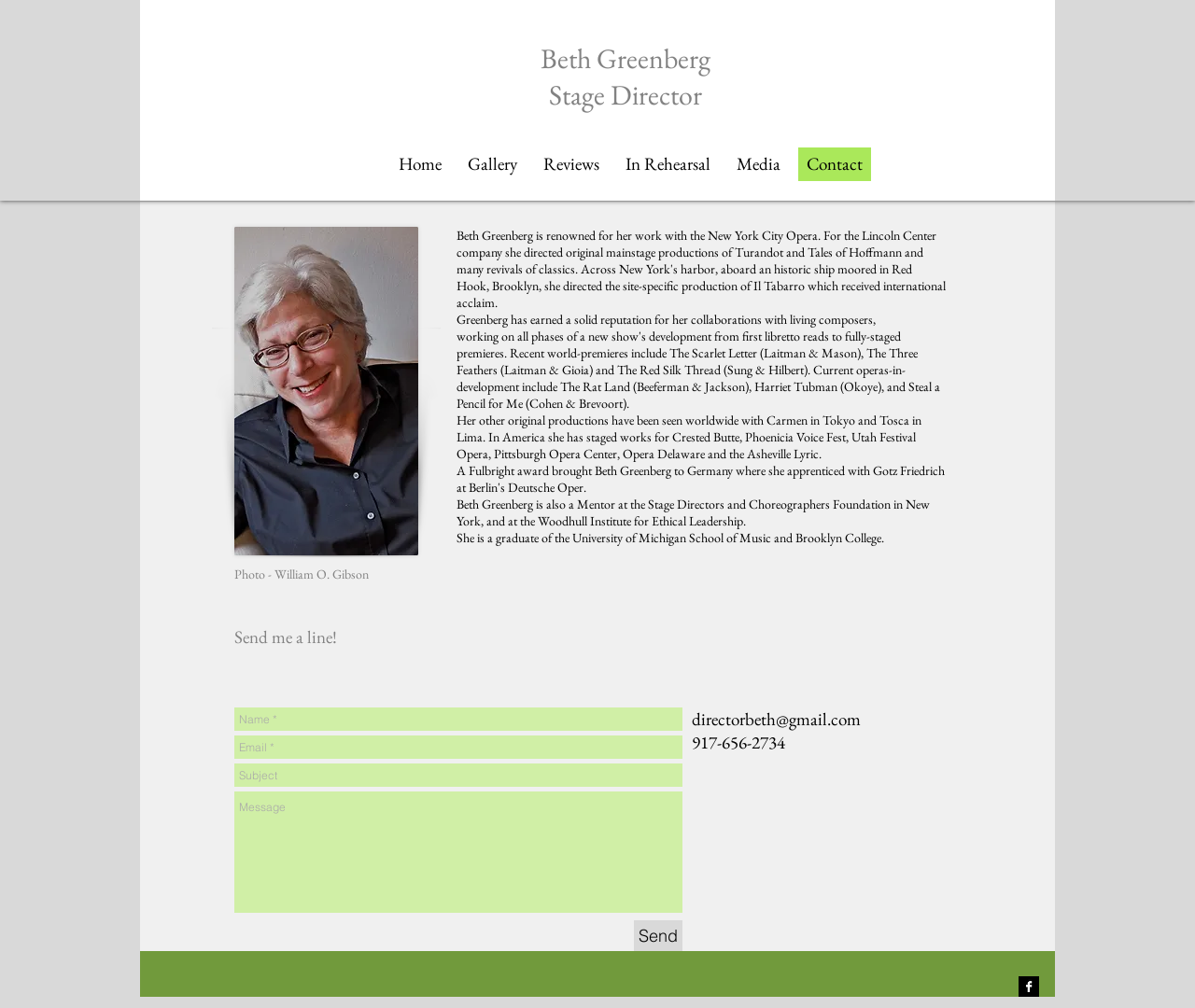What social media platform is represented by the icon in the social bar?
Can you provide a detailed and comprehensive answer to the question?

The social bar at the bottom of the webpage has an icon with the text 'Facebook B&W', which suggests that the icon represents the Facebook social media platform.